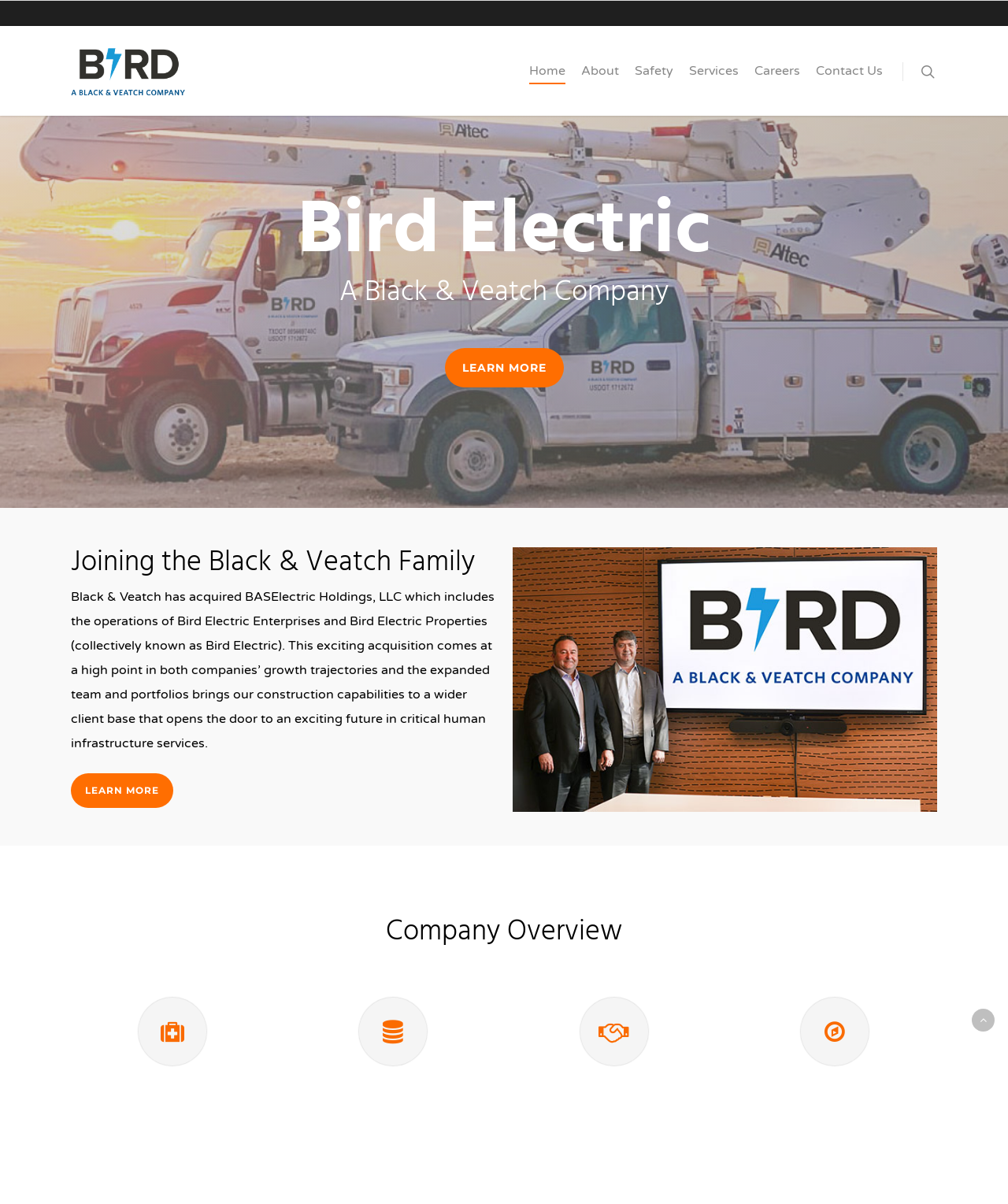Find the bounding box coordinates of the clickable element required to execute the following instruction: "Click on the 'LEARN MORE' button". Provide the coordinates as four float numbers between 0 and 1, i.e., [left, top, right, bottom].

[0.07, 0.642, 0.172, 0.671]